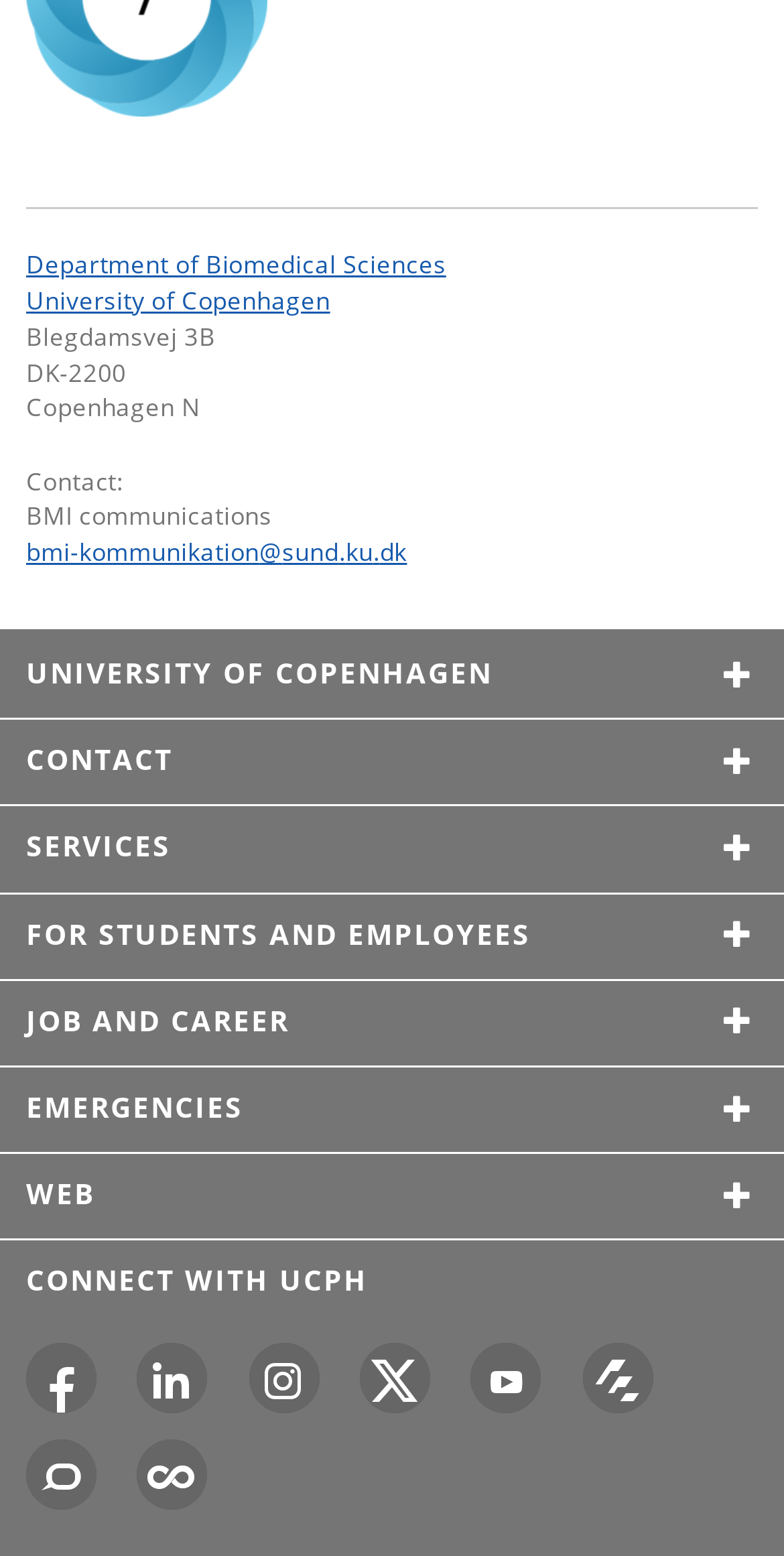Determine the bounding box coordinates of the clickable element necessary to fulfill the instruction: "Connect with UCPH on LinkedIn". Provide the coordinates as four float numbers within the 0 to 1 range, i.e., [left, top, right, bottom].

[0.175, 0.862, 0.265, 0.908]